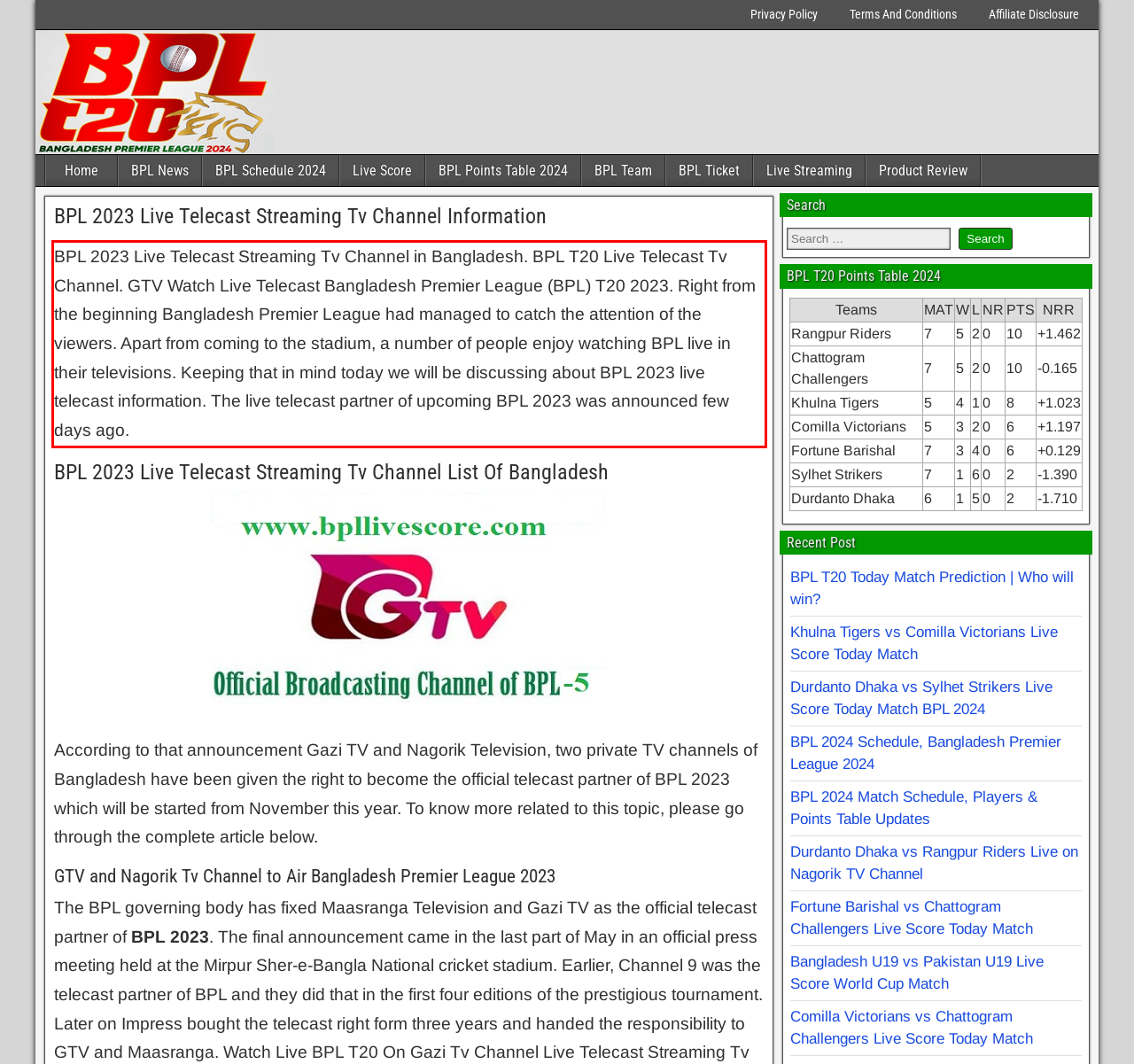Given a screenshot of a webpage with a red bounding box, please identify and retrieve the text inside the red rectangle.

BPL 2023 Live Telecast Streaming Tv Channel in Bangladesh. BPL T20 Live Telecast Tv Channel. GTV Watch Live Telecast Bangladesh Premier League (BPL) T20 2023. Right from the beginning Bangladesh Premier League had managed to catch the attention of the viewers. Apart from coming to the stadium, a number of people enjoy watching BPL live in their televisions. Keeping that in mind today we will be discussing about BPL 2023 live telecast information. The live telecast partner of upcoming BPL 2023 was announced few days ago.